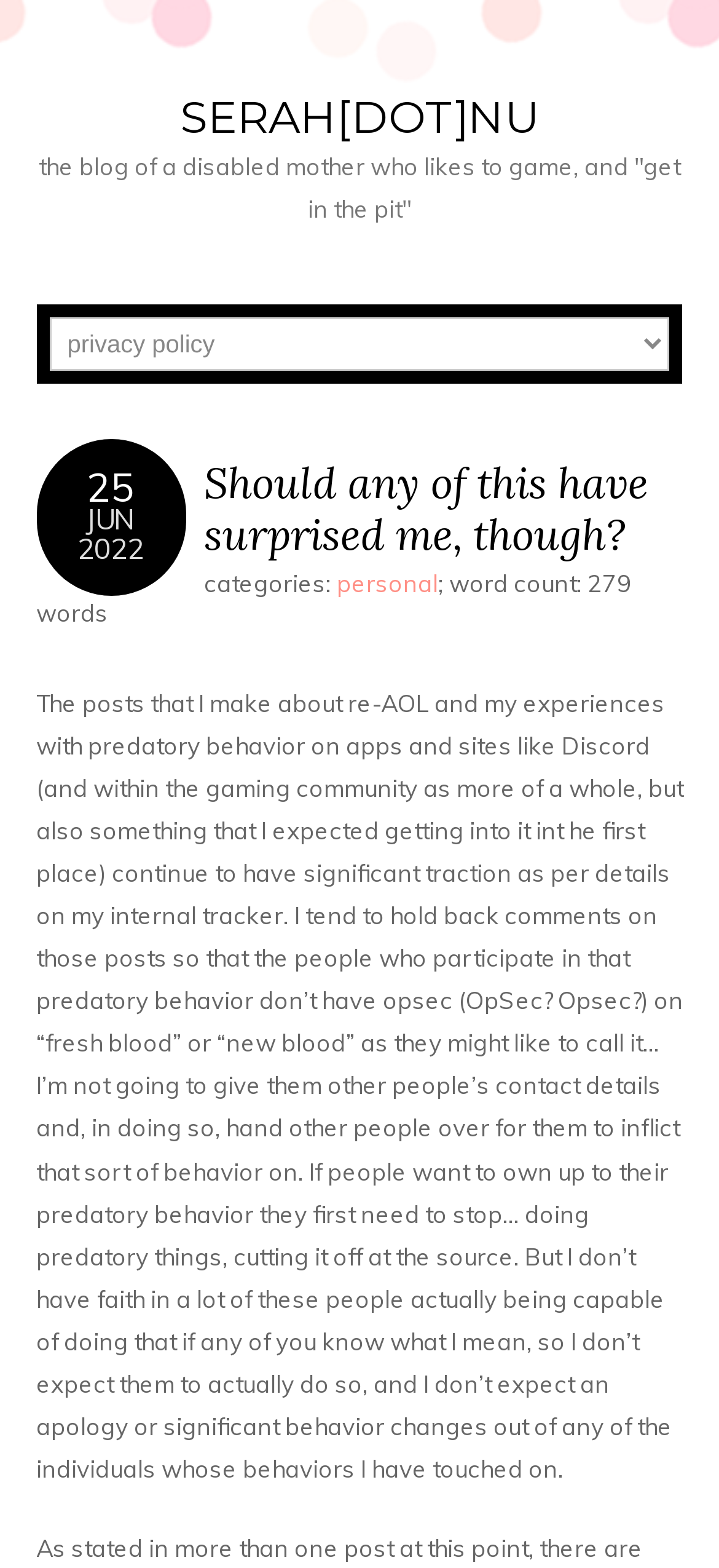What is the name of the blog?
Please answer the question as detailed as possible.

The name of the blog can be found in the heading element at the top of the page, which reads 'SERAH.NU'. This is also confirmed by the link element with the same text.